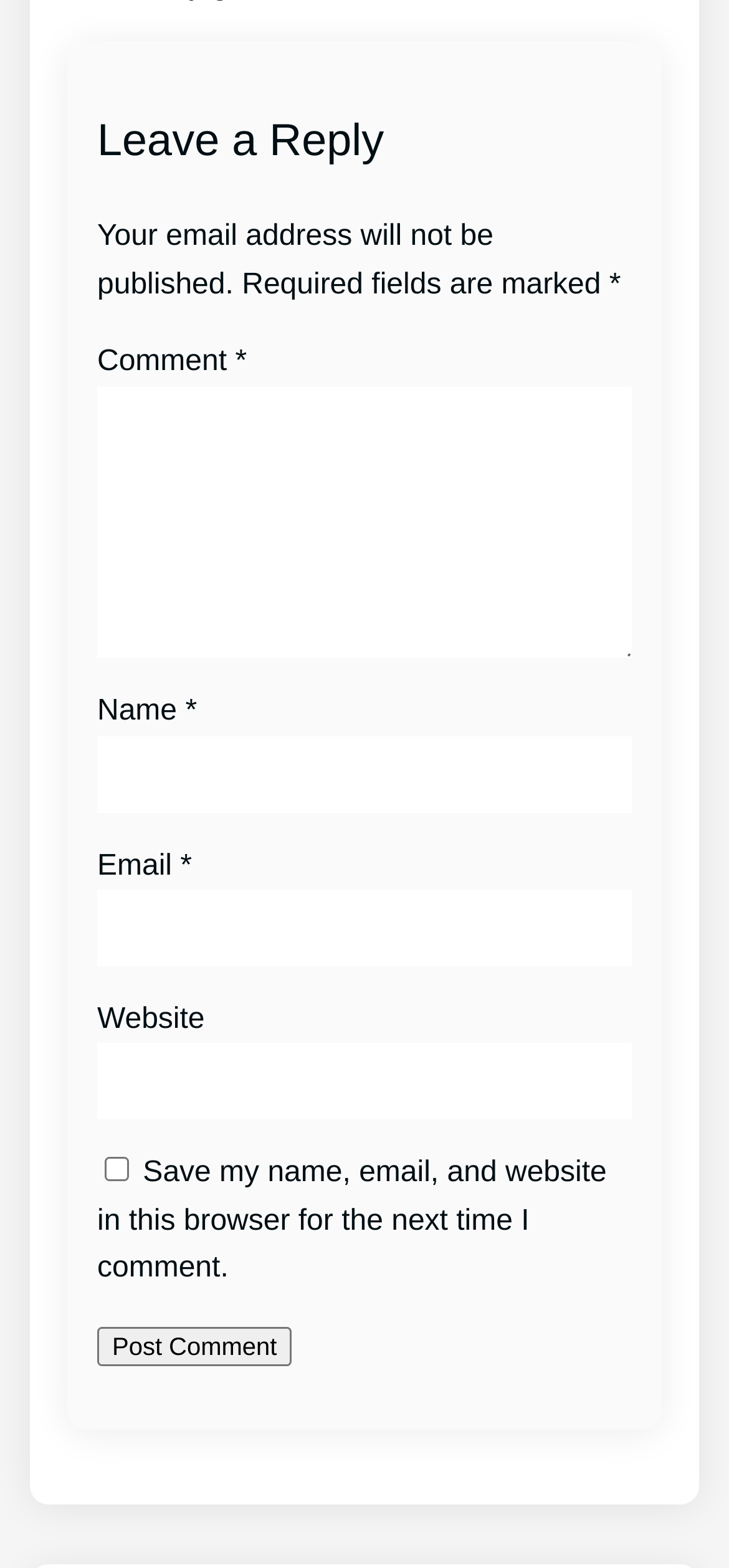Give a succinct answer to this question in a single word or phrase: 
What is the default state of the 'Save my name, email, and website' checkbox?

Unchecked